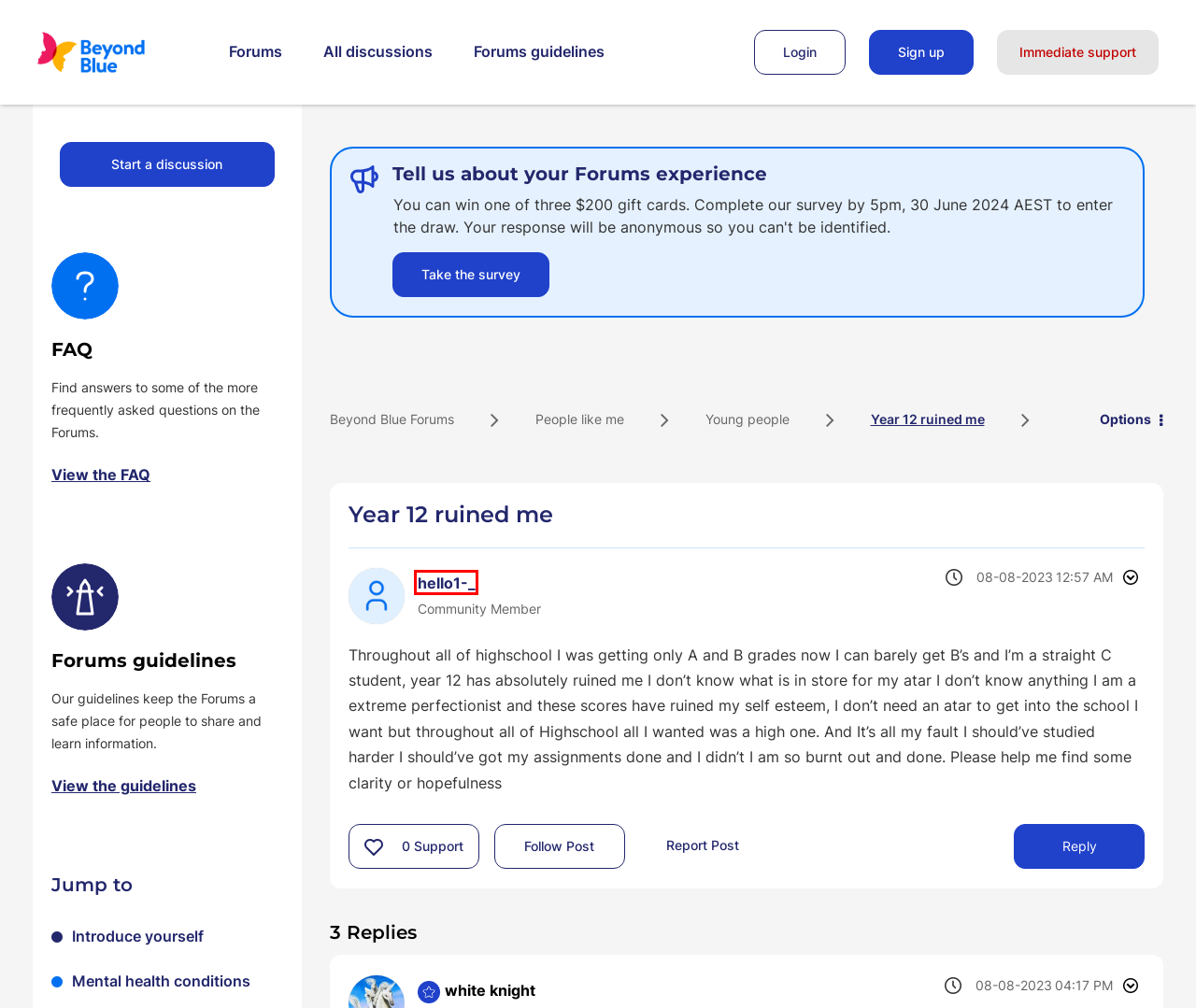Given a screenshot of a webpage featuring a red bounding box, identify the best matching webpage description for the new page after the element within the red box is clicked. Here are the options:
A. Contact us - Beyond Blue
B. About white knight - Beyond Blue Forums
C. Re: Year 12 ruined me - Beyond Blue Forums - 571963
D. Beyond Blue | 24/7 Support for Anxiety, Depression and Suicide Prevention - Beyond Blue
E. About tranzcrybe - Beyond Blue Forums
F. Urgent Help - Beyond Blue - Beyond Blue
G. About hello1-_ - Beyond Blue Forums
H. Terms of Use - Beyond Blue - Beyond Blue

G